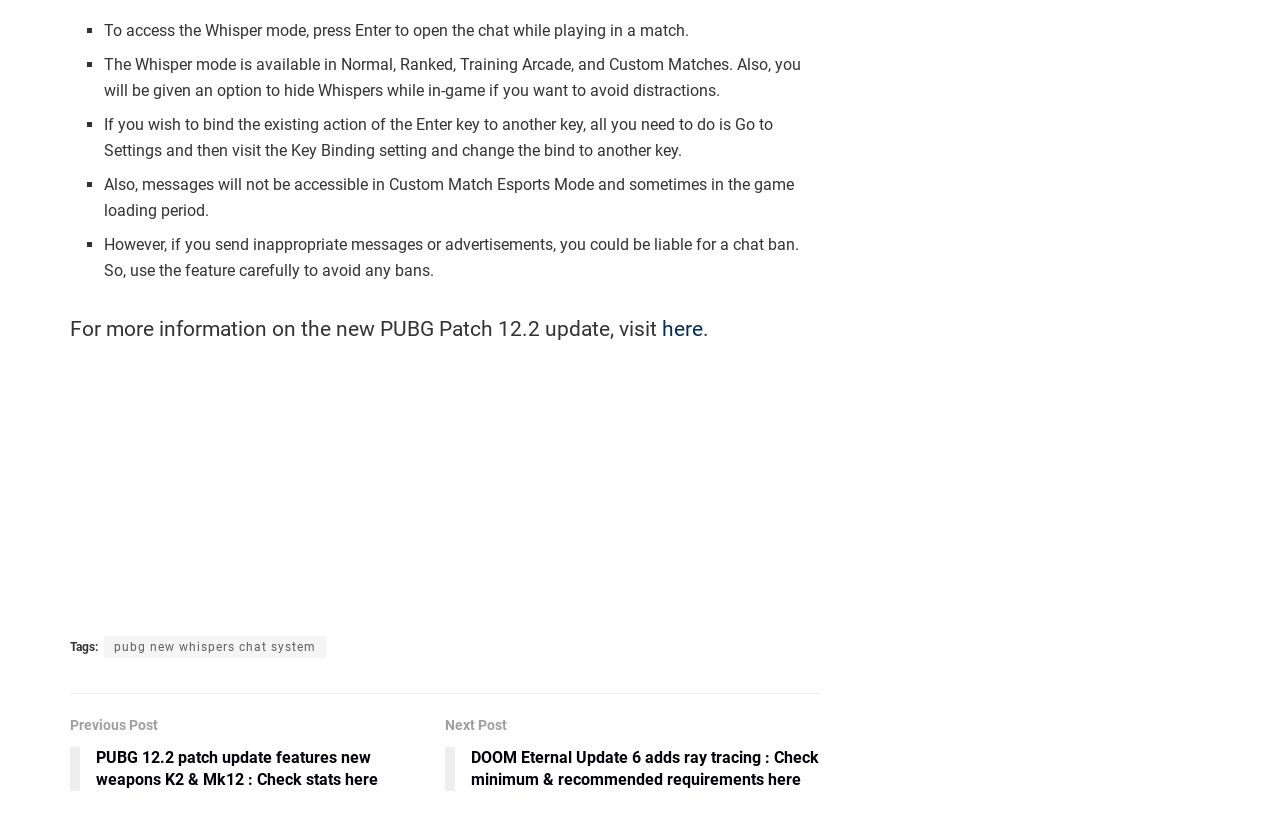What happens if you send inappropriate messages?
Refer to the image and provide a thorough answer to the question.

If you send inappropriate messages or advertisements, you could be liable for a chat ban, so you should use the Whisper mode feature carefully to avoid any bans.